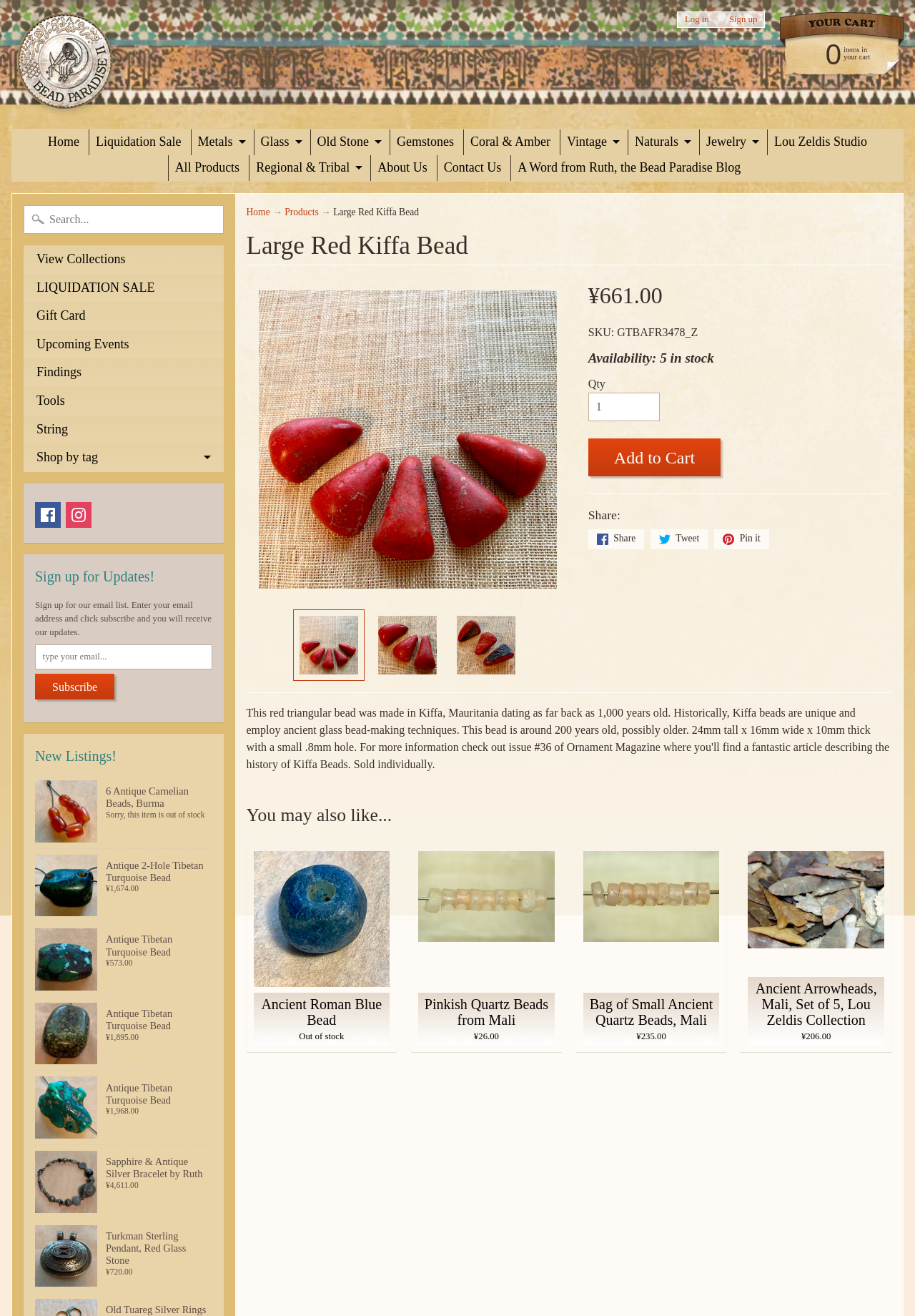Using the format (top-left x, top-left y, bottom-right x, bottom-right y), and given the element description, identify the bounding box coordinates within the screenshot: Subscribe

[0.038, 0.512, 0.125, 0.531]